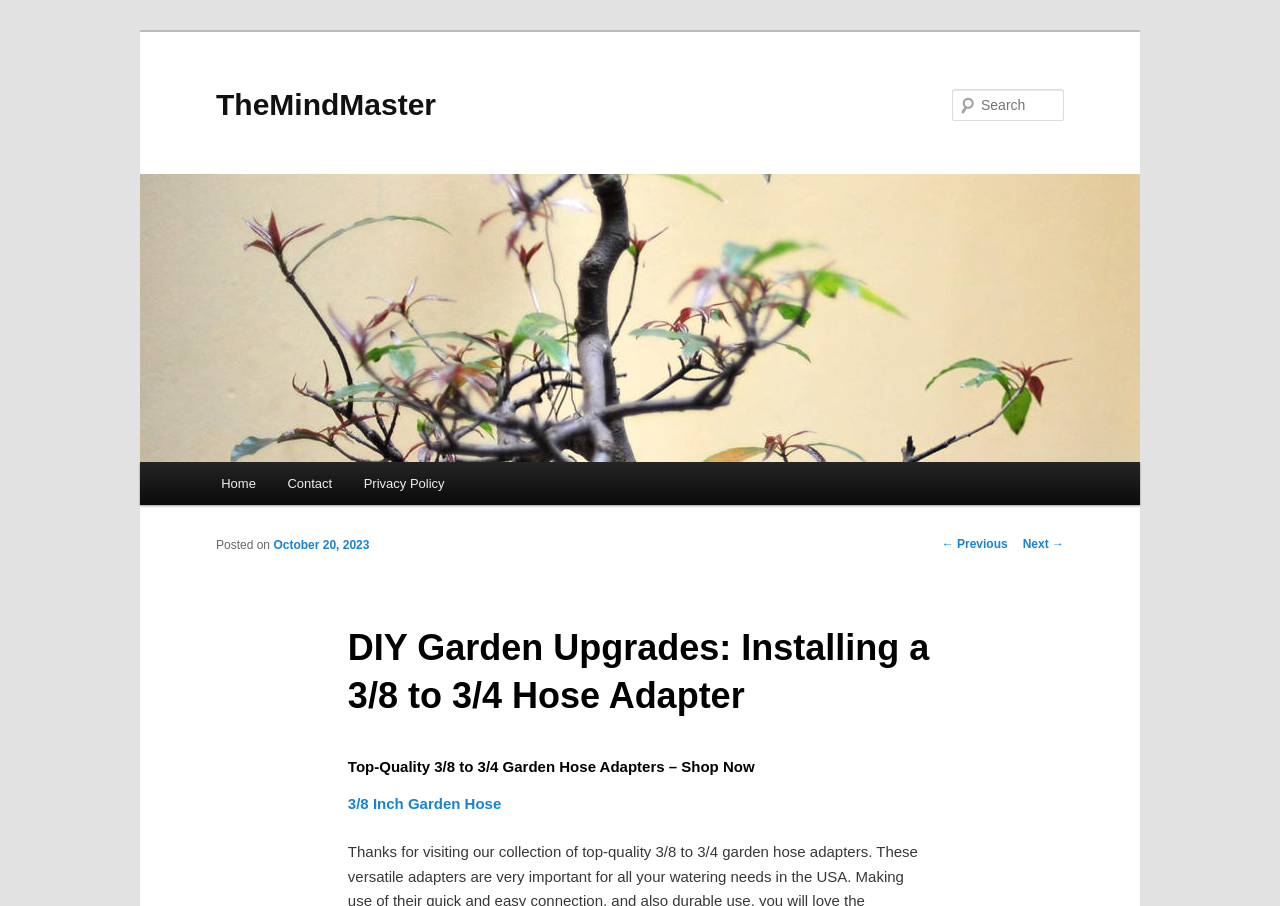Please give a short response to the question using one word or a phrase:
What is the website's name?

TheMindMaster